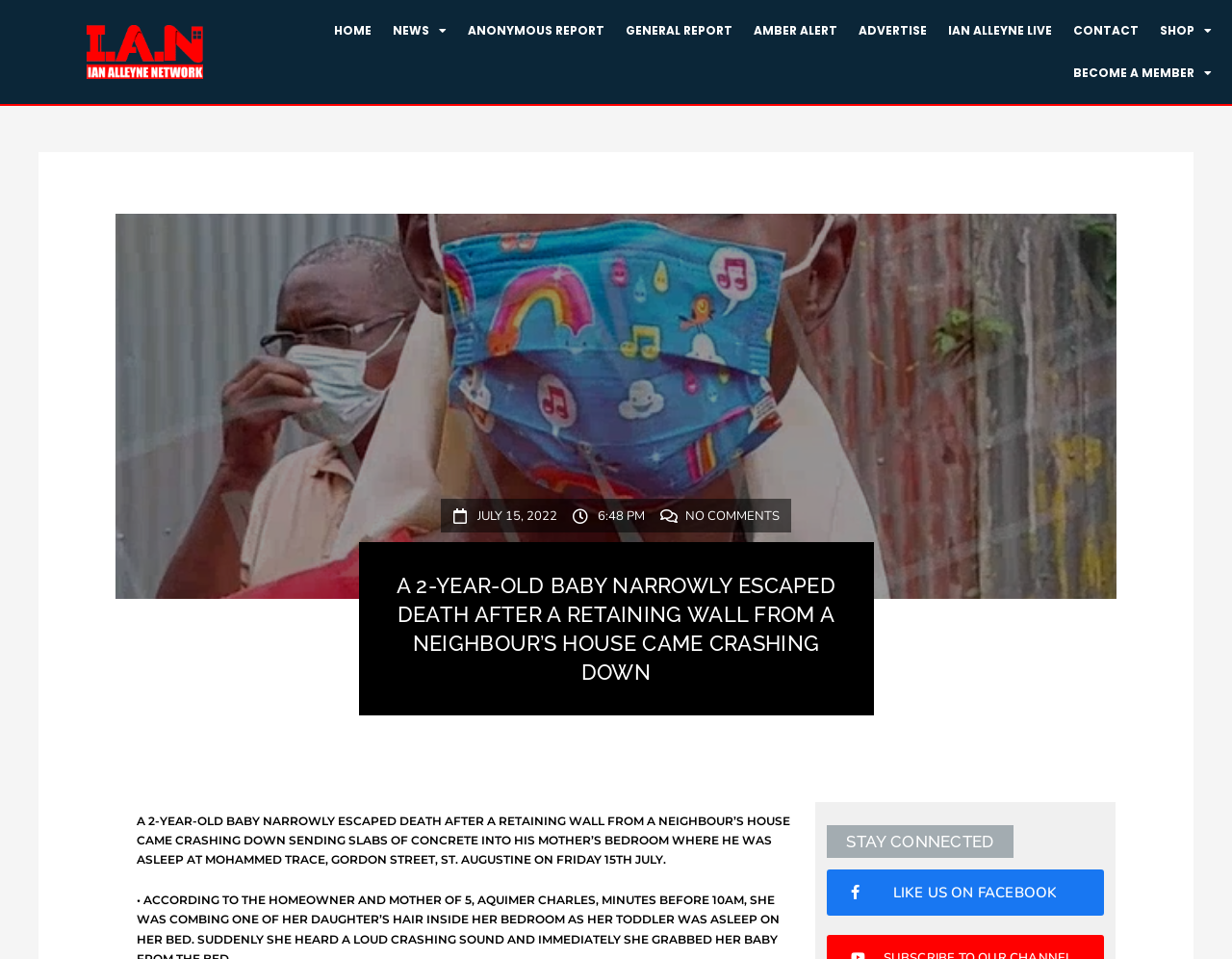Analyze the image and provide a detailed answer to the question: How many comments are there on the article?

I looked for the comment section and found a static text element that says 'NO COMMENTS'. This indicates that there are no comments on the article.